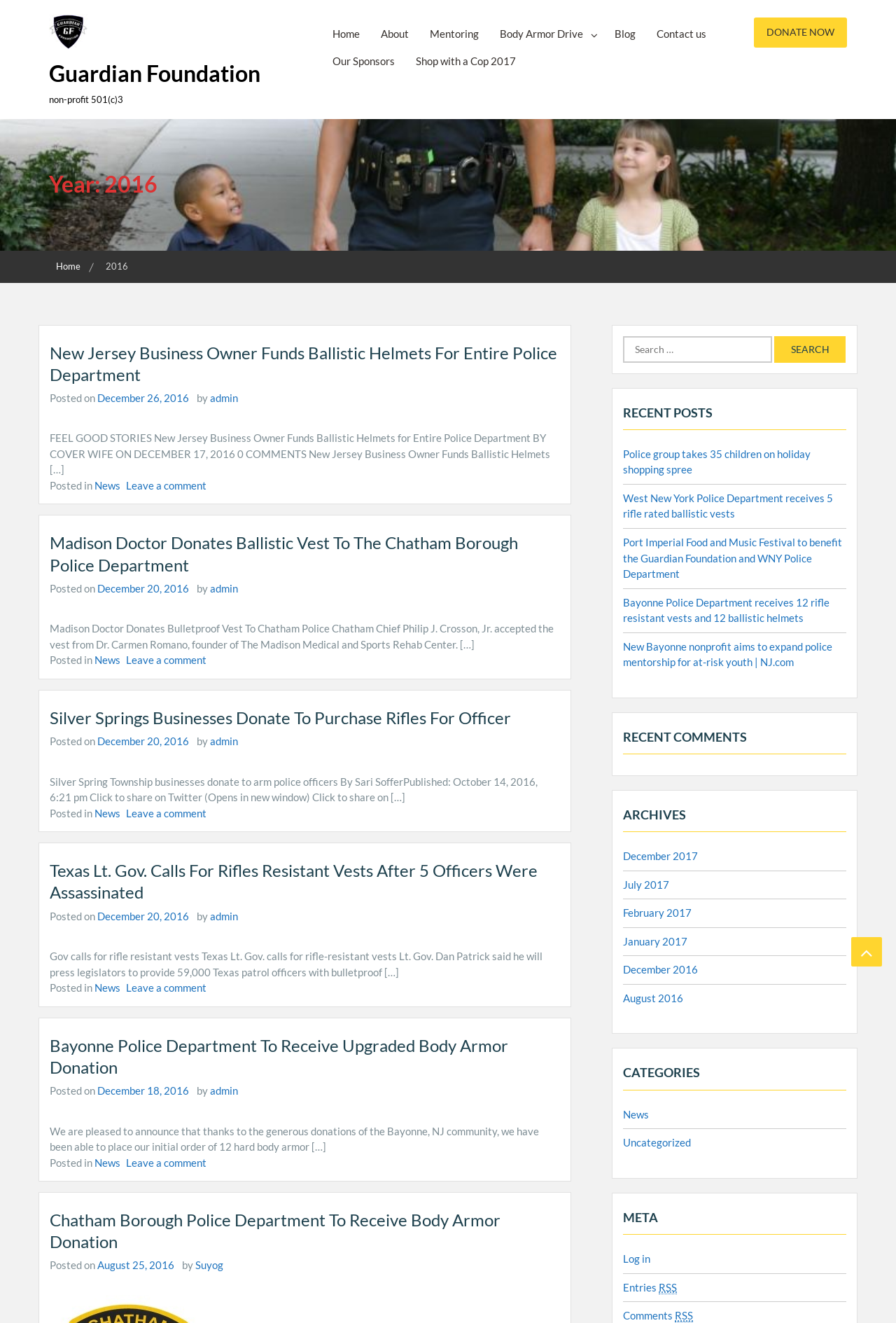What is the date of the article 'Silver Springs Businesses Donate To Purchase Rifles For Officer'?
Answer the question with detailed information derived from the image.

The date of the article 'Silver Springs Businesses Donate To Purchase Rifles For Officer' is mentioned at the bottom of the article as 'Posted on December 20, 2016', with a link to the article's date with bounding box coordinates [0.109, 0.555, 0.211, 0.565].